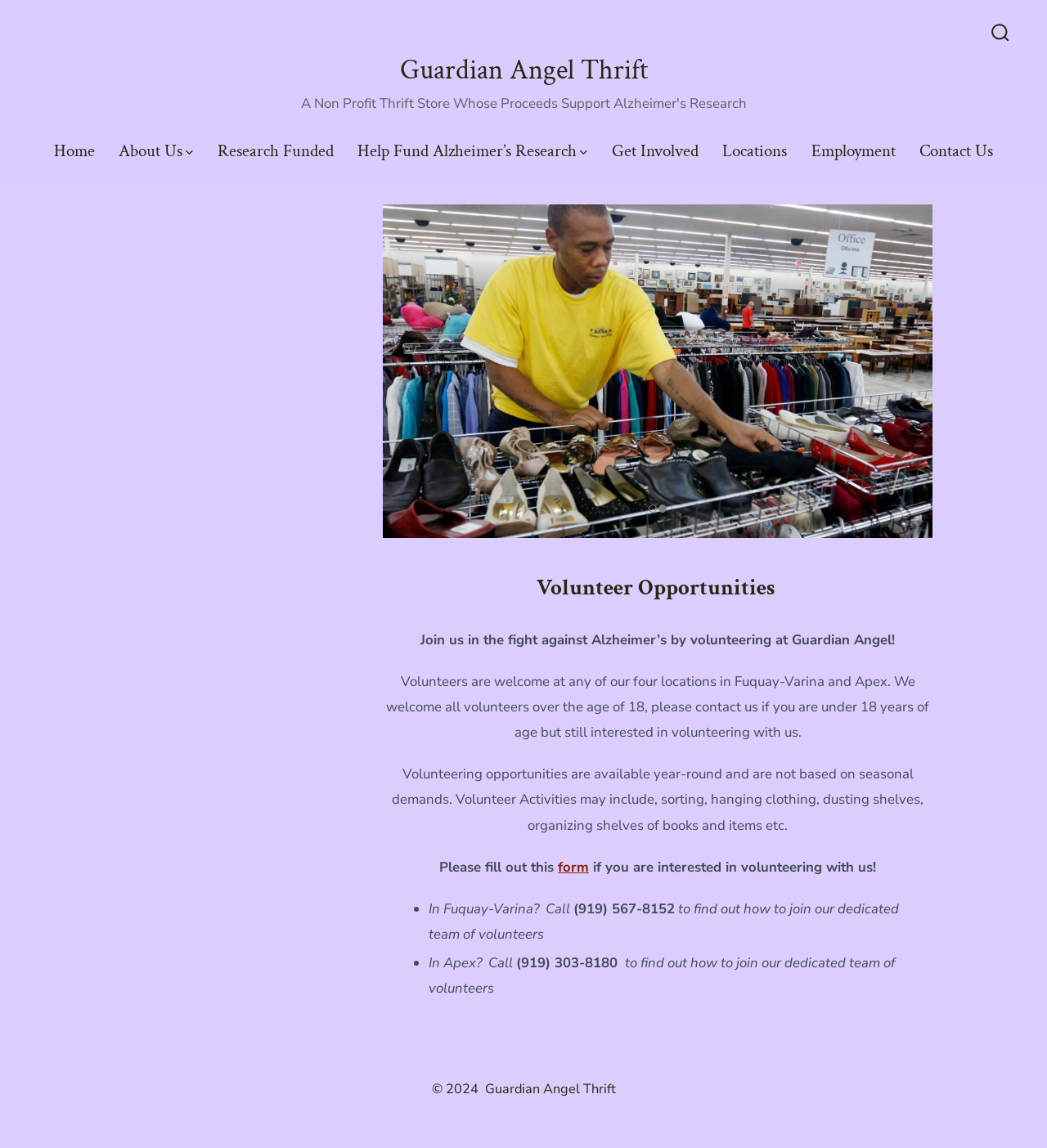From the webpage screenshot, identify the region described by Get Involved. Provide the bounding box coordinates as (top-left x, top-left y, bottom-right x, bottom-right y), with each value being a floating point number between 0 and 1.

[0.584, 0.118, 0.667, 0.145]